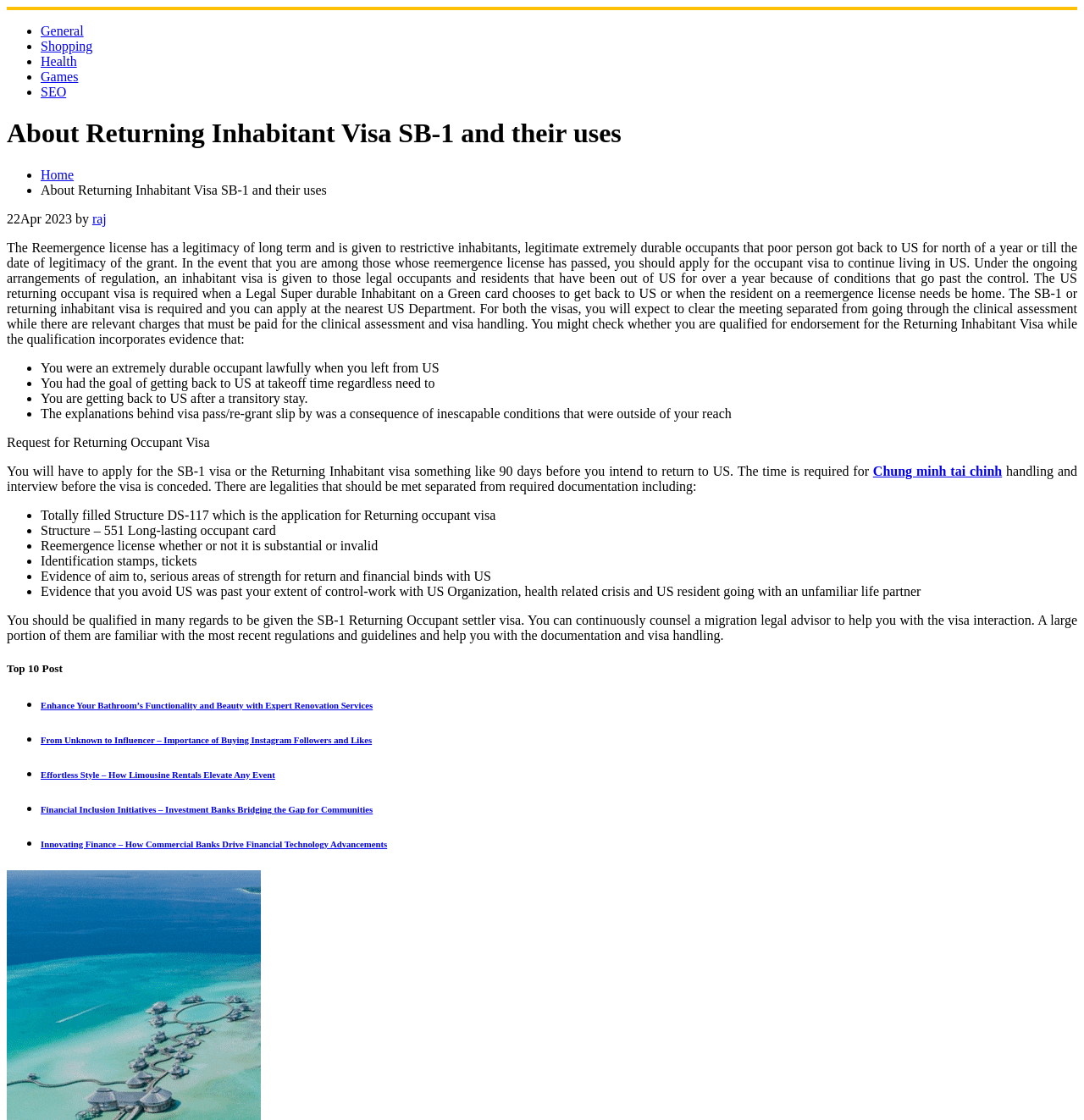Please determine the bounding box coordinates for the UI element described here. Use the format (top-left x, top-left y, bottom-right x, bottom-right y) with values bounded between 0 and 1: Chung minh tai chinh

[0.805, 0.414, 0.924, 0.427]